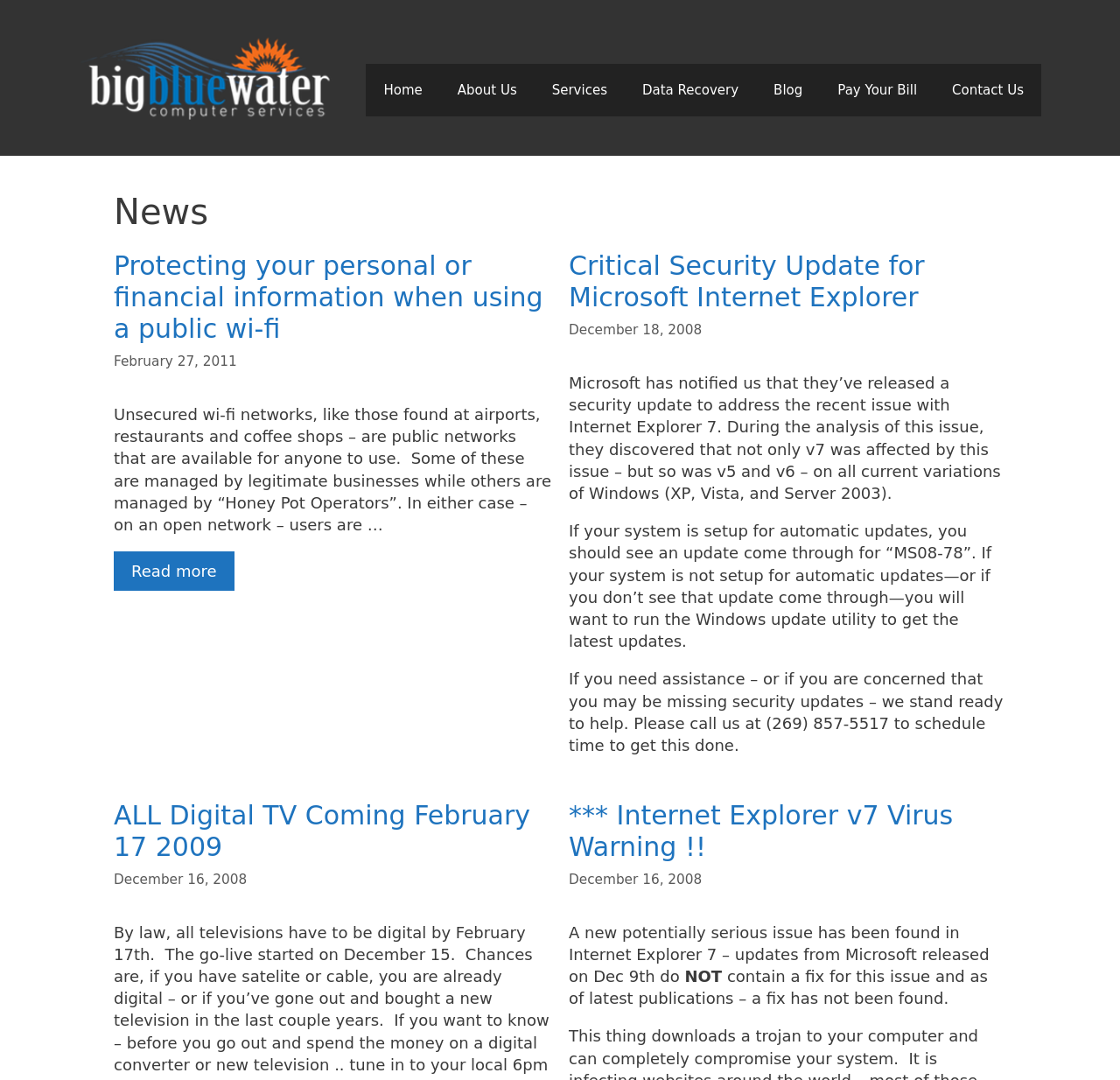Kindly determine the bounding box coordinates of the area that needs to be clicked to fulfill this instruction: "Read the 'News' article".

[0.102, 0.177, 0.898, 0.216]